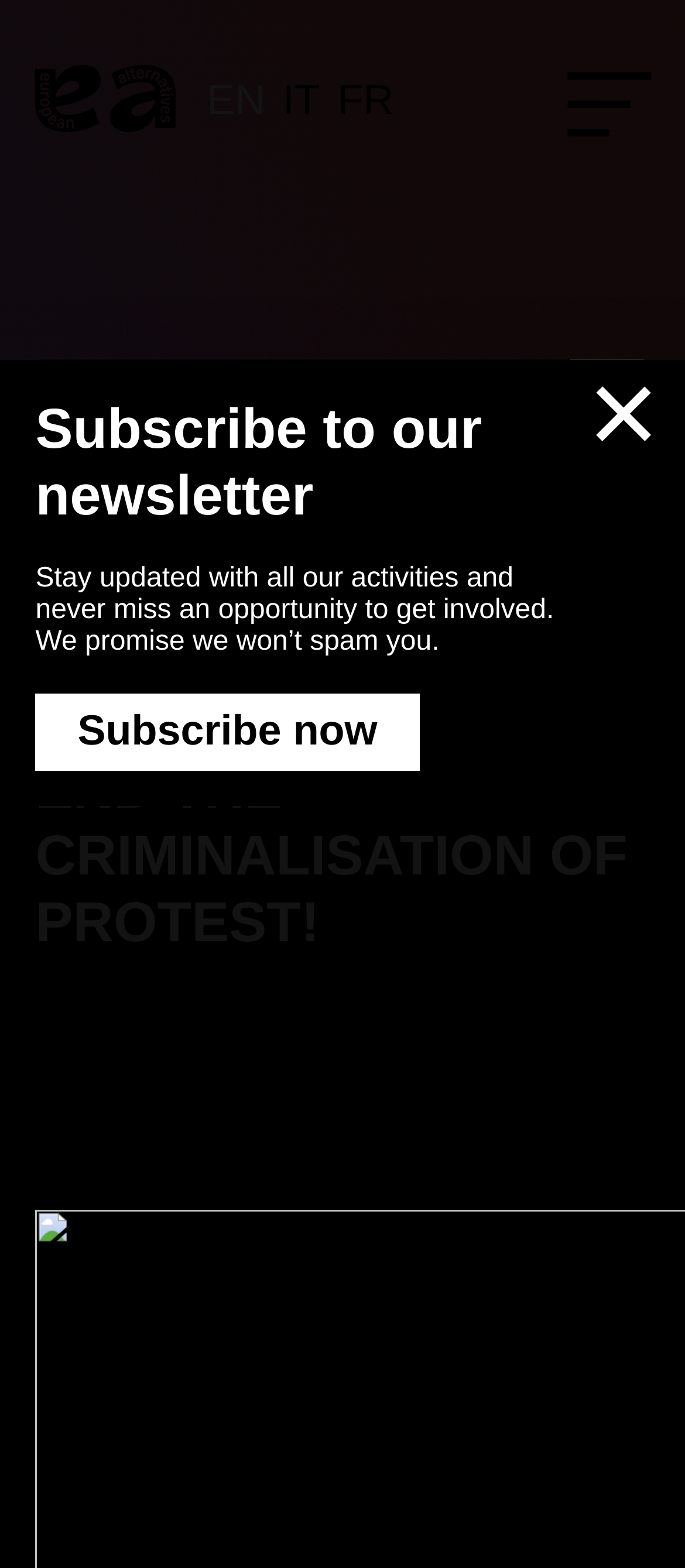Answer briefly with one word or phrase:
What is the purpose of the newsletter subscription dialog?

To stay updated with activities